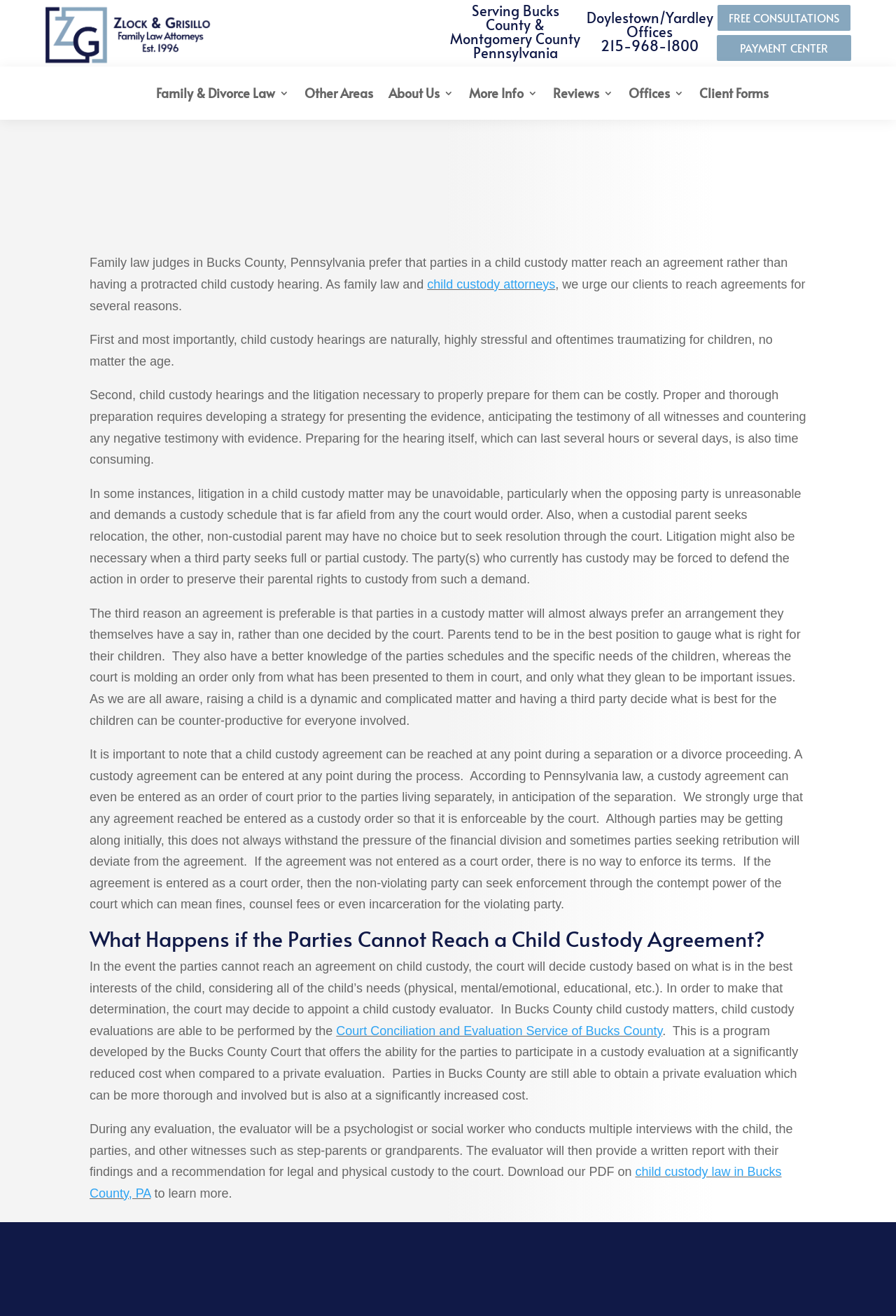Generate a detailed explanation of the webpage's features and information.

This webpage is about child custody matters in Bucks County, PA, and the importance of agreements in such cases. At the top, there is a logo image and a link to the law firm's website. Below that, there are headings that provide contact information for the law firm's offices in Doylestown and Yardley, PA.

The main content of the webpage is divided into sections, each discussing a specific aspect of child custody agreements. The first section explains why agreements are preferred in child custody matters, citing reasons such as reducing stress and trauma for children, saving costs, and allowing parents to have a say in the arrangement.

The next section discusses the importance of reaching an agreement, even if it's at any point during a separation or divorce proceeding. It highlights the benefits of having a court-enforceable agreement and the consequences of not having one.

The following section addresses what happens if parties cannot reach an agreement, explaining that the court will decide custody based on the child's best interests. It also discusses the role of child custody evaluators, including the Court Conciliation and Evaluation Service of Bucks County, which offers a more affordable evaluation option.

Throughout the webpage, there are links to related topics, such as family and divorce law, child custody law in Bucks County, PA, and the law firm's offices. At the bottom, there are headings and links to other areas of the law firm's practice, including divorce, child custody, and child/spousal support.